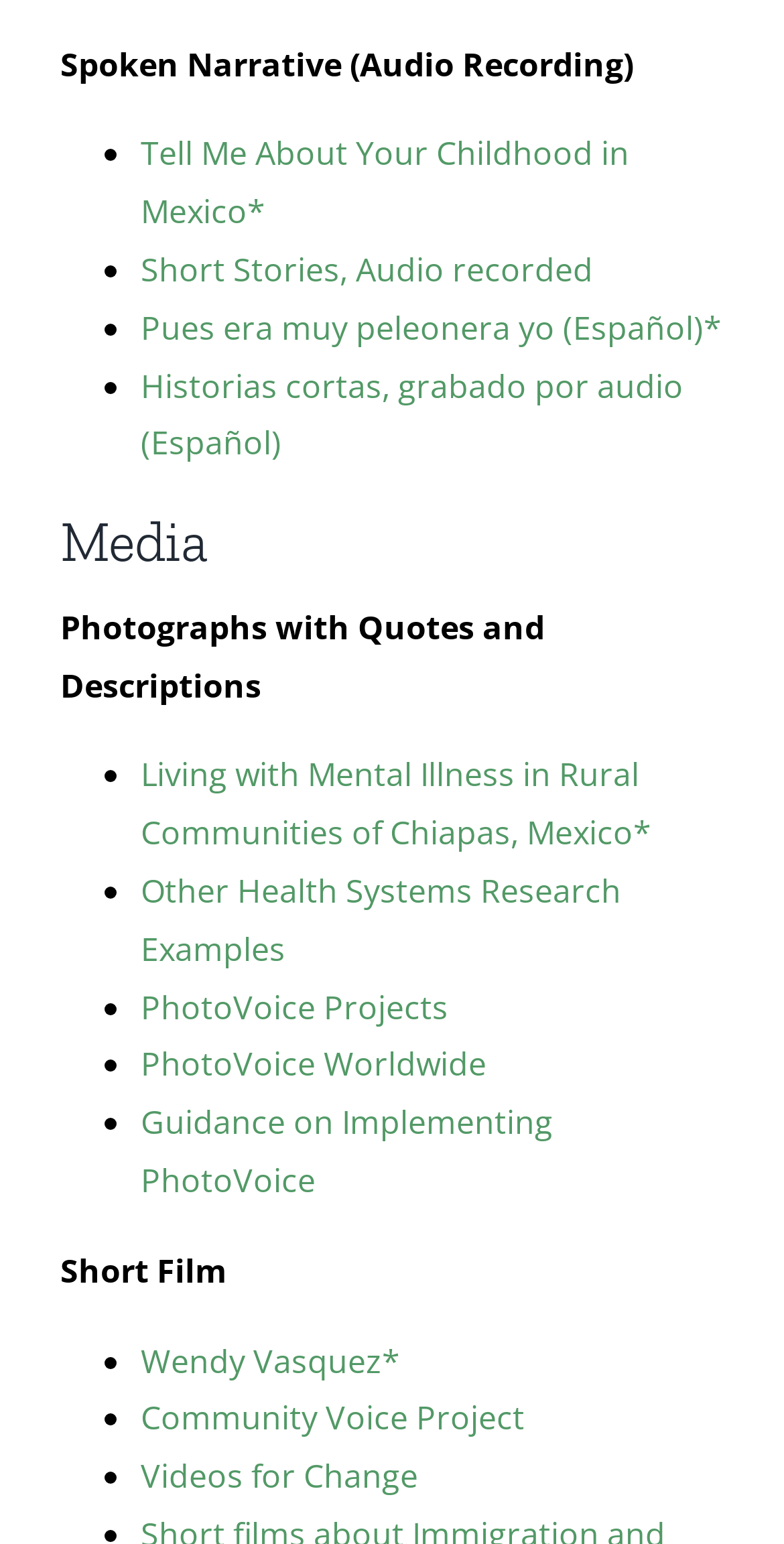What is the format of the content listed under 'Short Film'?
Could you give a comprehensive explanation in response to this question?

The webpage has a section titled 'Short Film' which lists links such as 'Wendy Vasquez*' and 'Community Voice Project', suggesting that the content listed under this section is in video format.